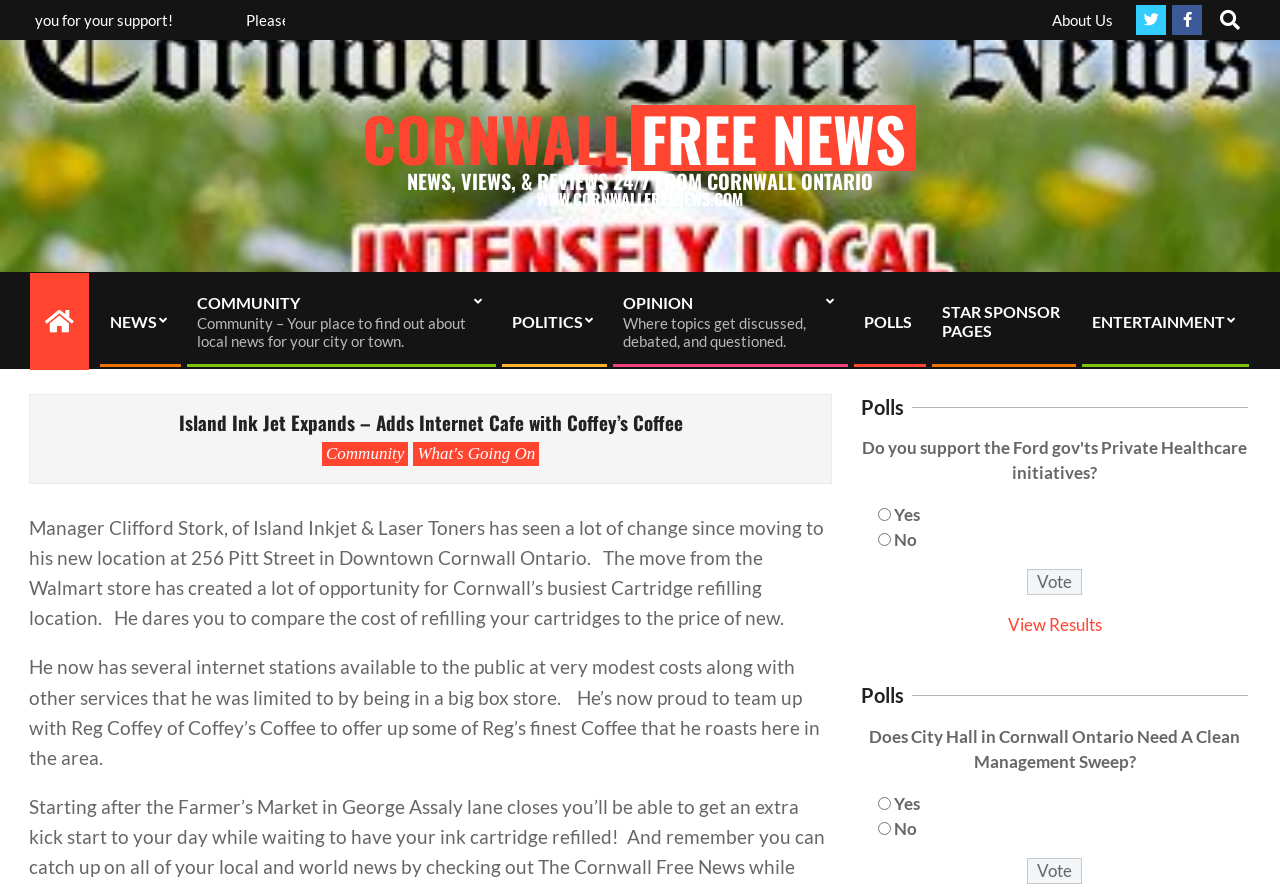Please identify the bounding box coordinates of the element's region that I should click in order to complete the following instruction: "View poll results". The bounding box coordinates consist of four float numbers between 0 and 1, i.e., [left, top, right, bottom].

[0.787, 0.691, 0.861, 0.714]